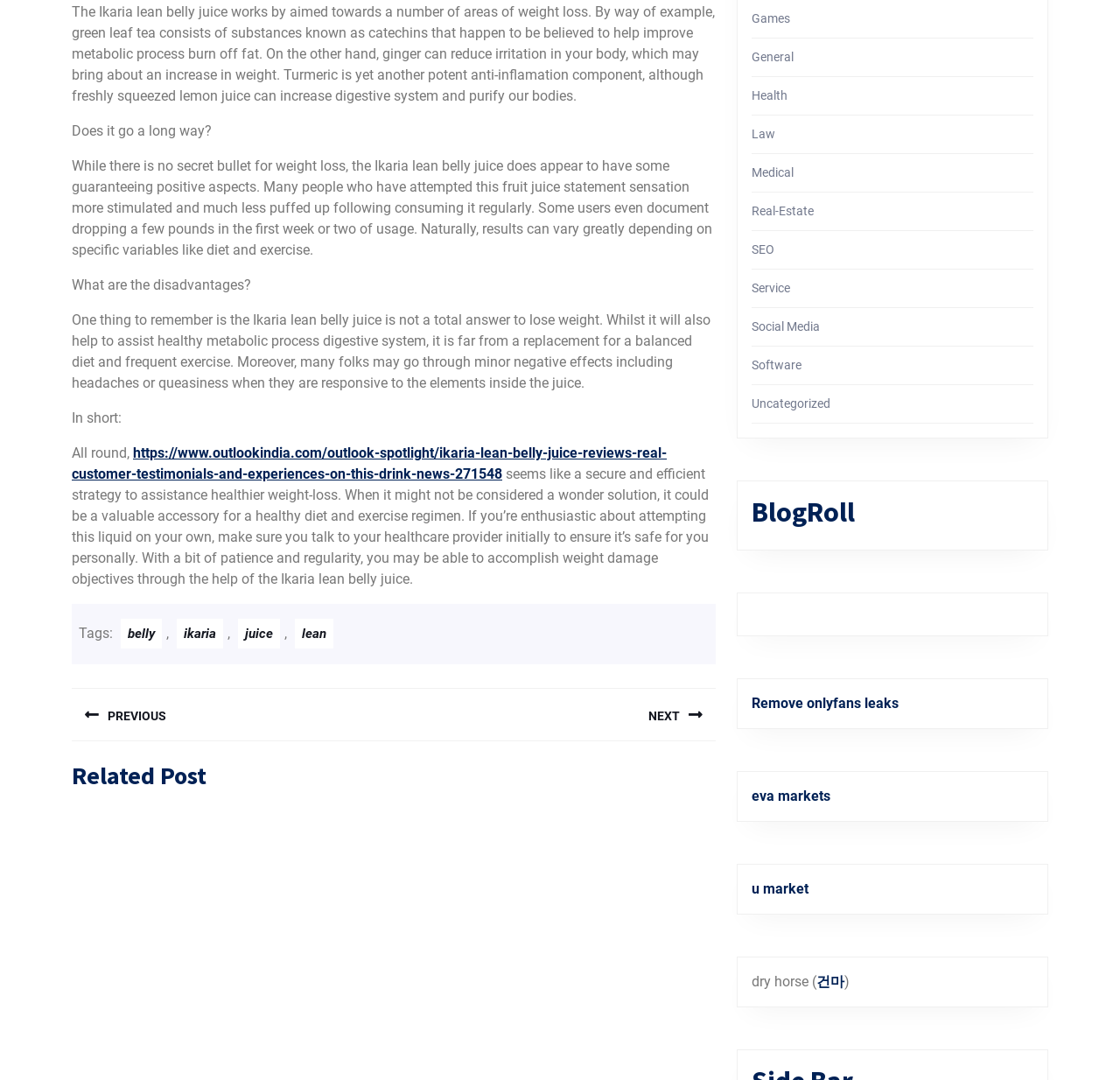What are the potential side effects of Ikaria lean belly juice?
From the details in the image, answer the question comprehensively.

According to the text, some people may experience minor side effects when taking Ikaria lean belly juice, including headaches or queasiness, especially if they are sensitive to the ingredients in the juice.